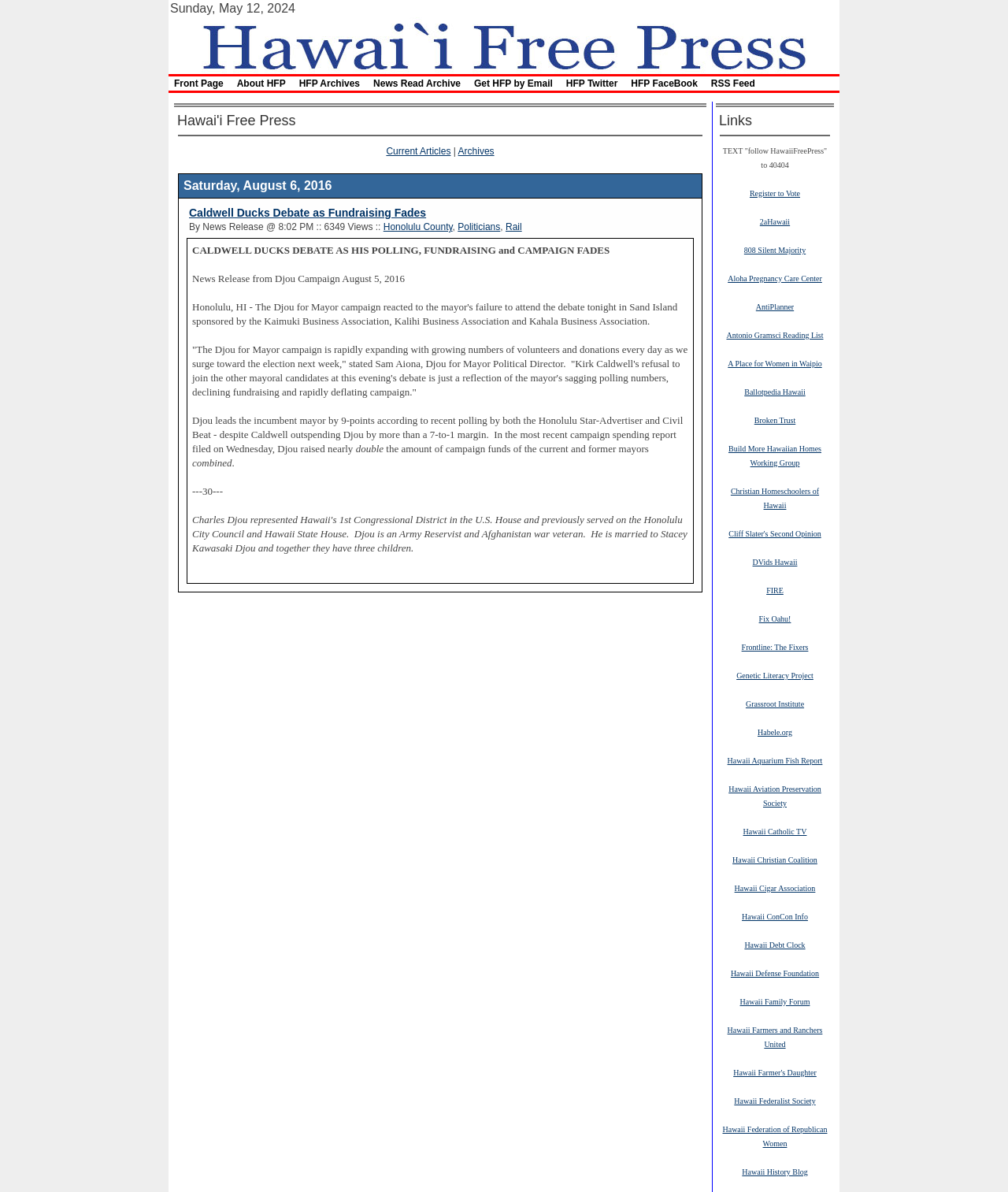Answer with a single word or phrase: 
What is the date of the article?

Saturday, August 6, 2016